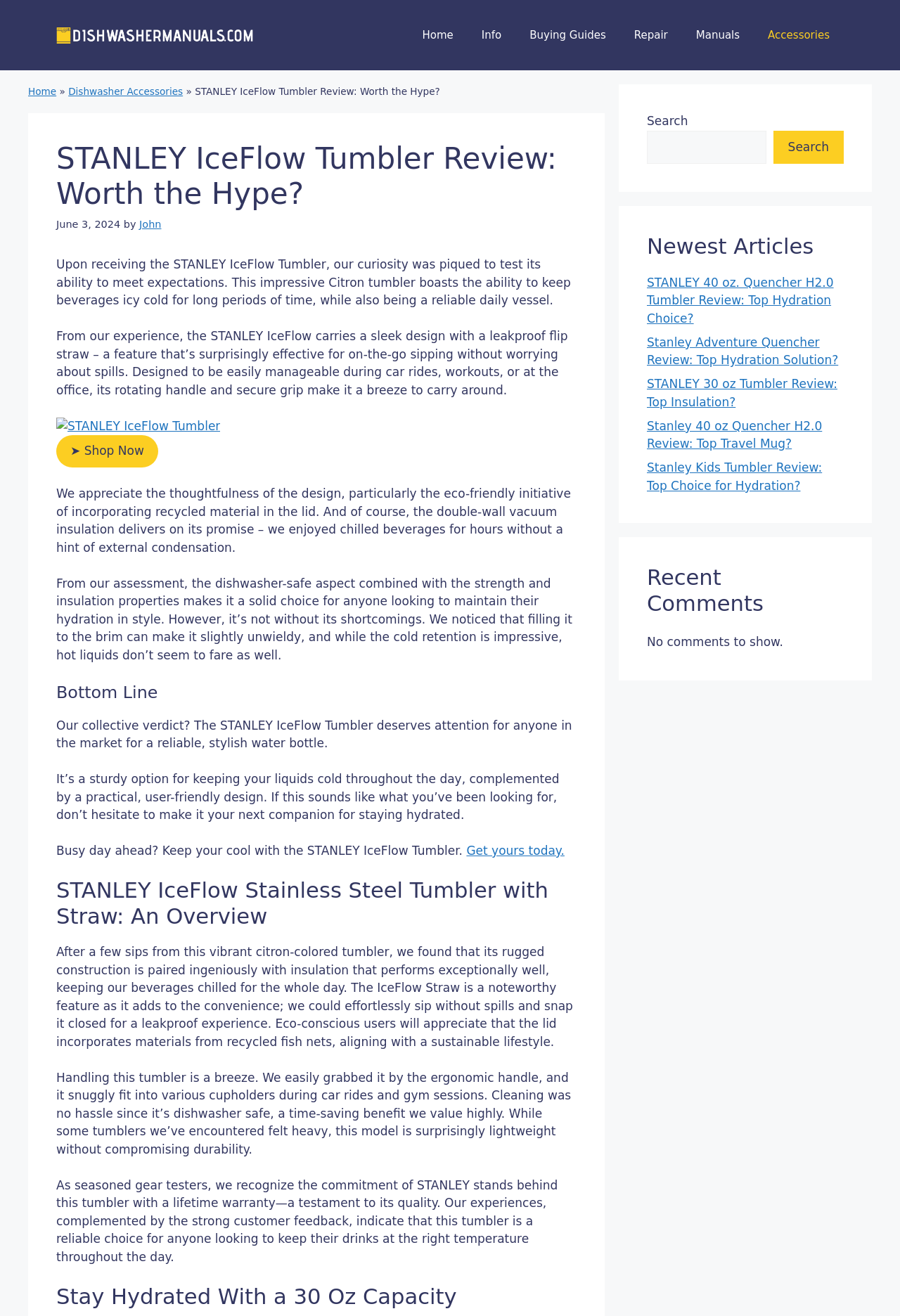What is the capacity of the tumbler?
Please provide a comprehensive answer to the question based on the webpage screenshot.

The capacity of the tumbler can be found in the heading of the webpage, specifically in the section 'Stay Hydrated With a 30 Oz Capacity'. This section is located near the bottom of the webpage.